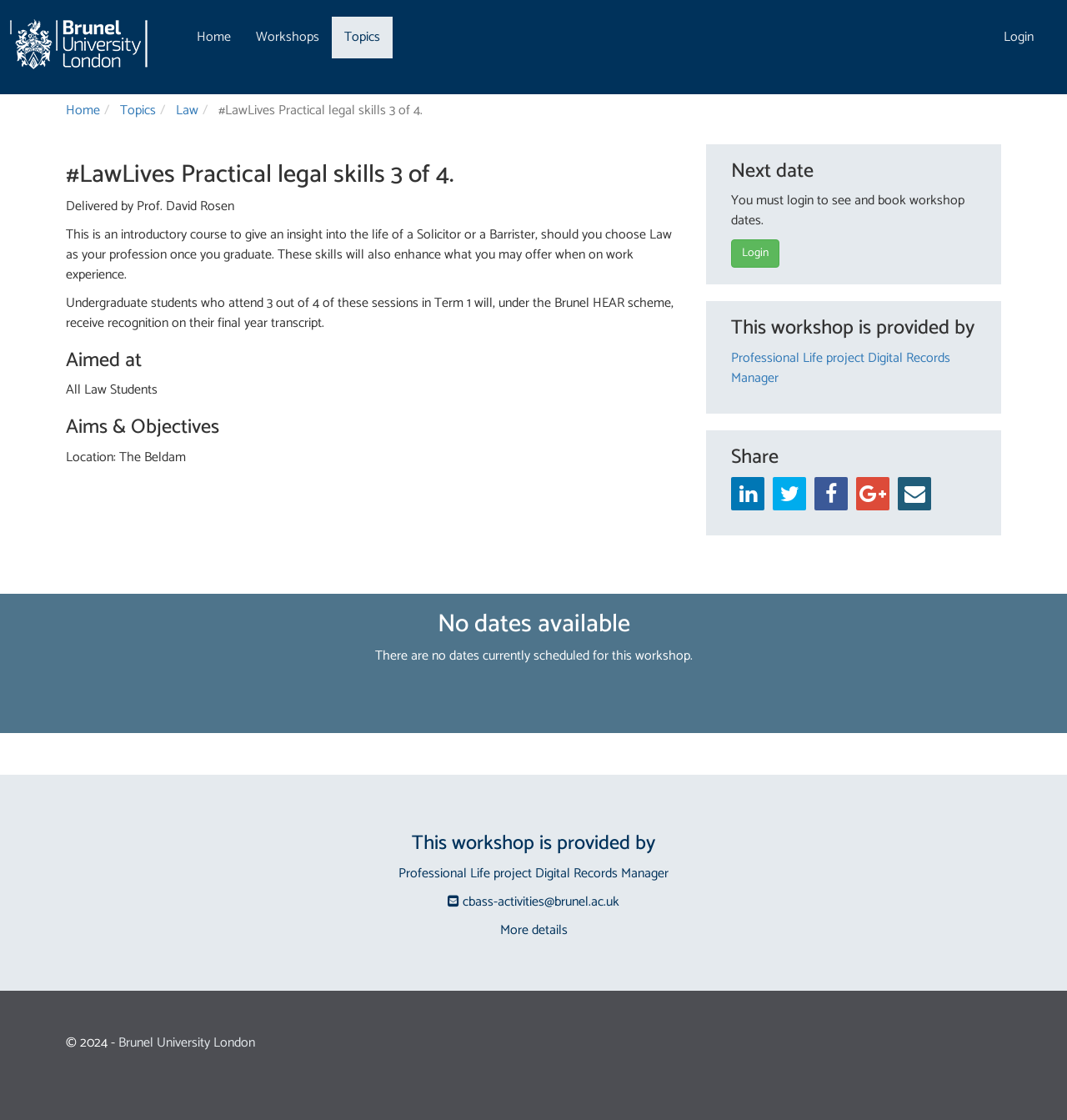Analyze the image and provide a detailed answer to the question: What is the purpose of this workshop?

The purpose of this workshop can be found in the static text element with the text 'This is an introductory course to give an insight into the life of a Solicitor or a Barrister, should you choose Law as your profession once you graduate.' which is located in the middle of the webpage.